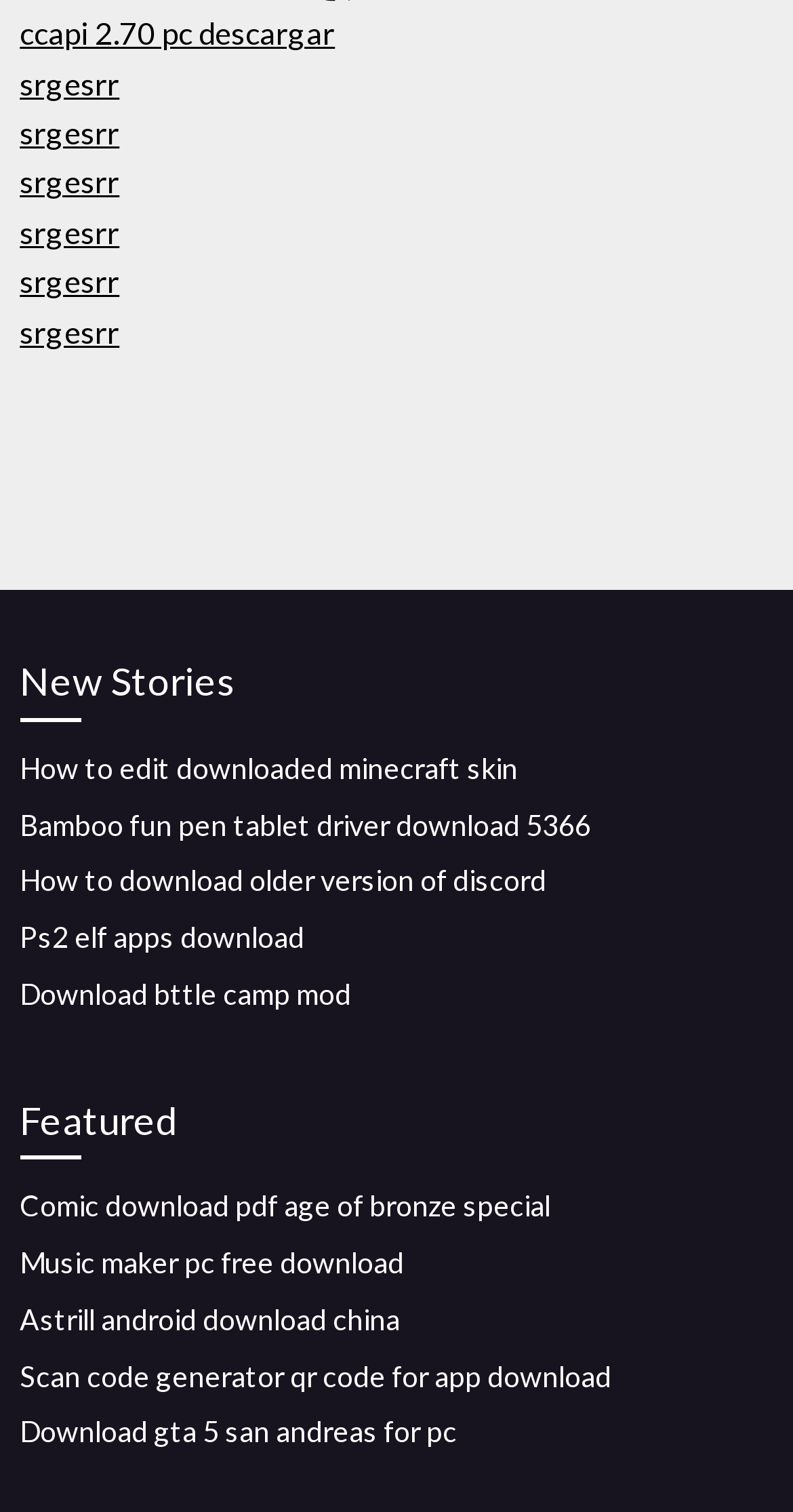What is the first link on the webpage?
Please provide a single word or phrase based on the screenshot.

ccapi 2.70 pc descargar